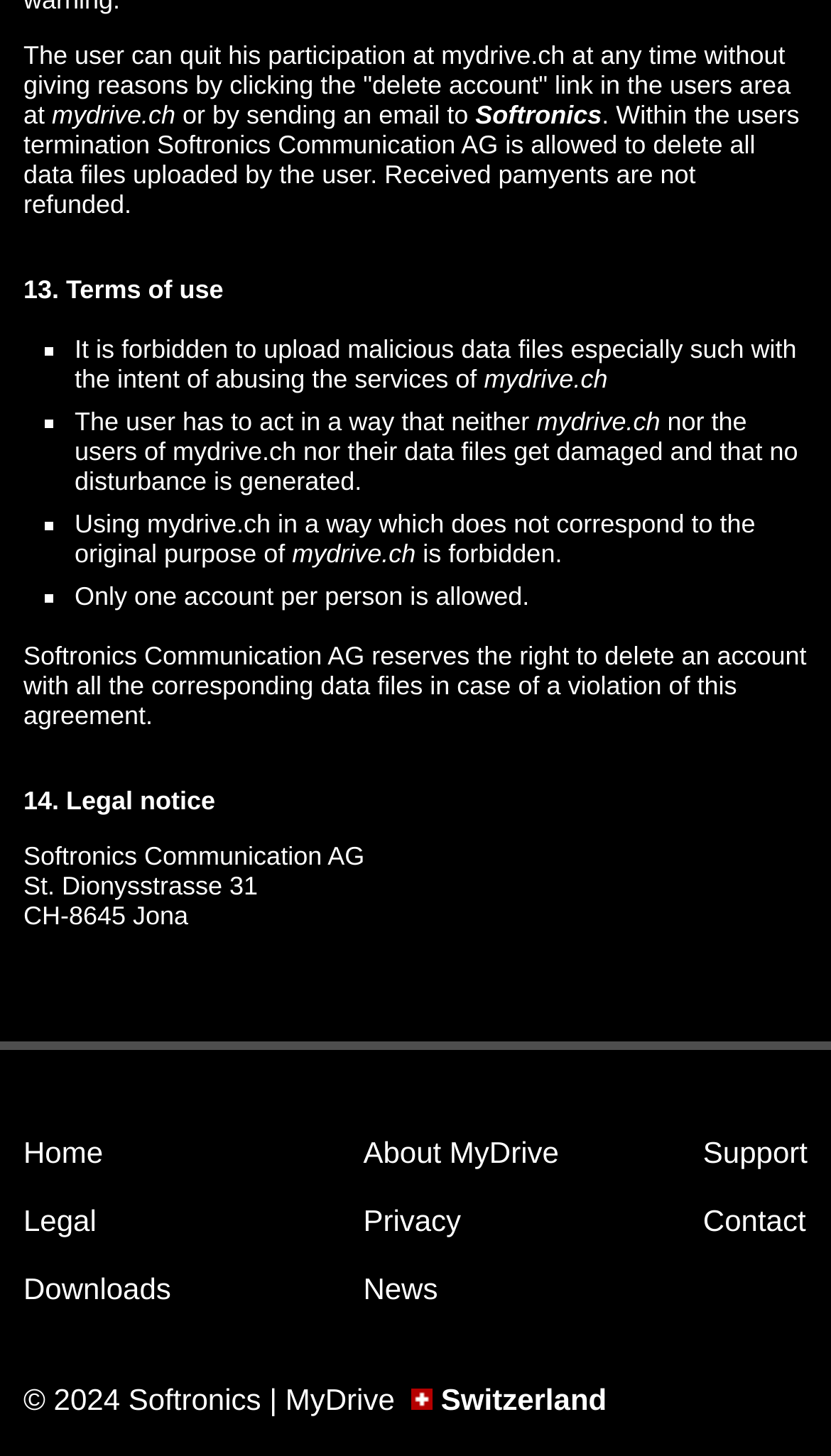Based on the description "Home", find the bounding box of the specified UI element.

[0.028, 0.78, 0.124, 0.803]